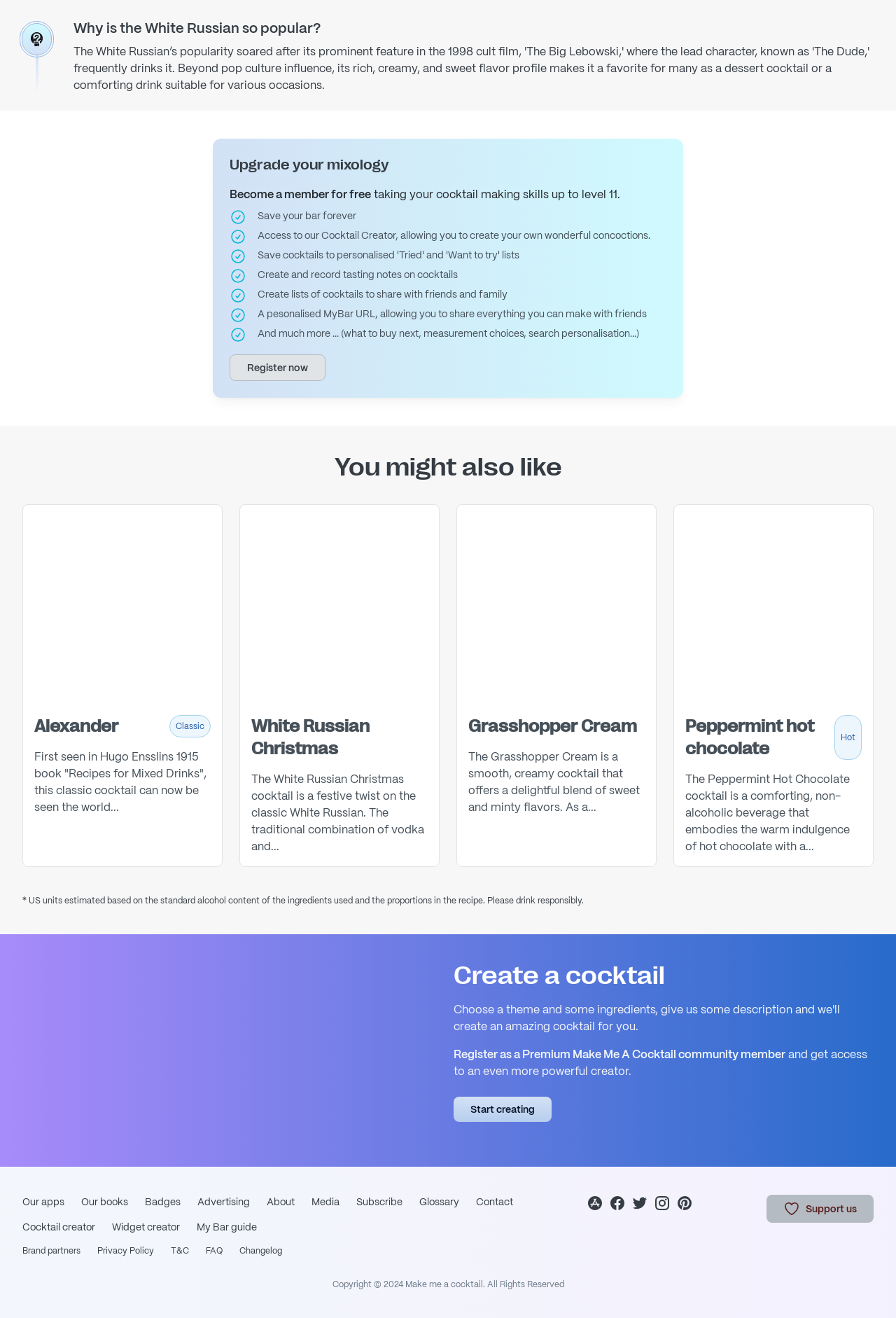Find the bounding box of the web element that fits this description: "Cocktail creator".

[0.025, 0.926, 0.106, 0.936]